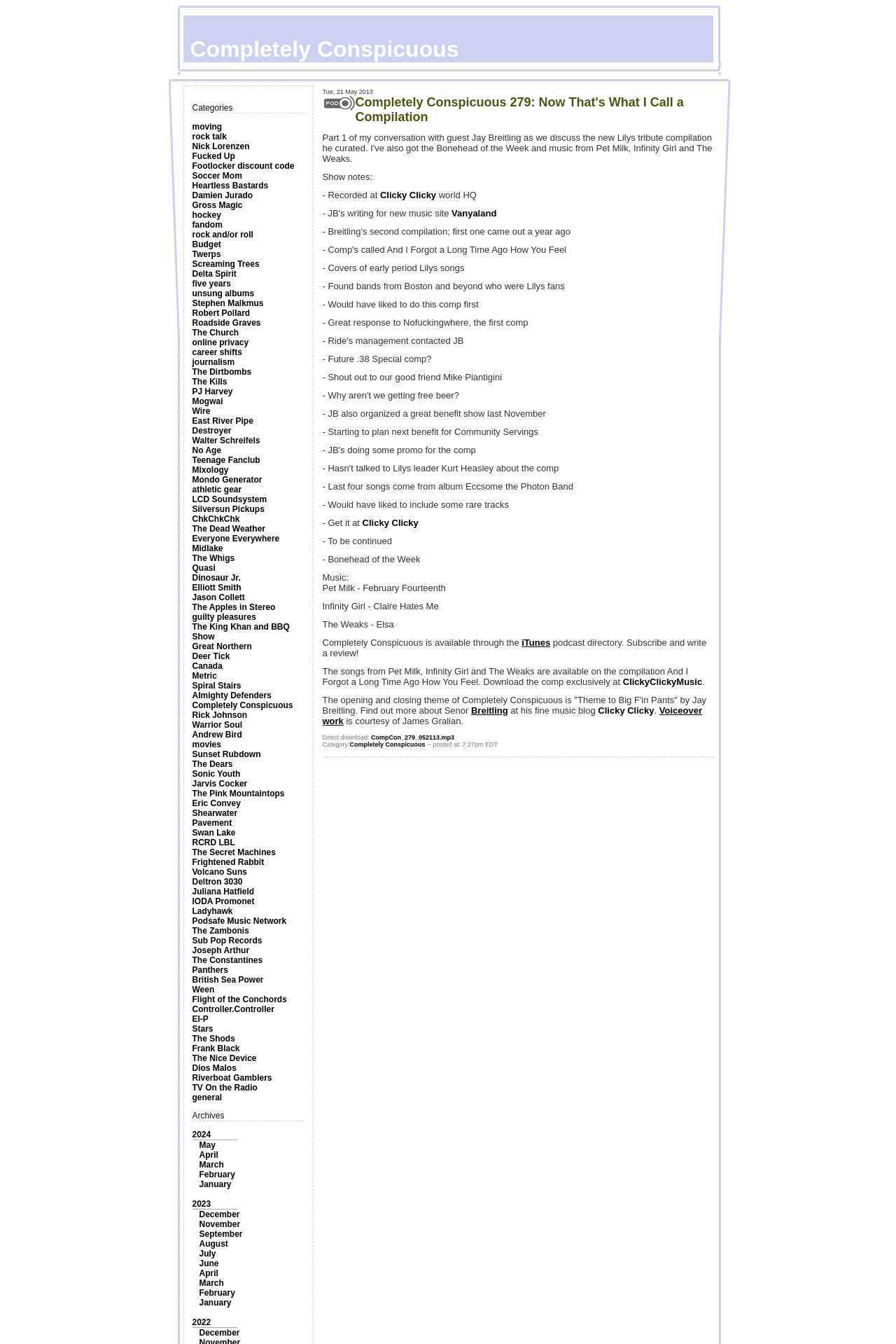How many links are on this webpage?
Based on the image, answer the question with a single word or brief phrase.

167